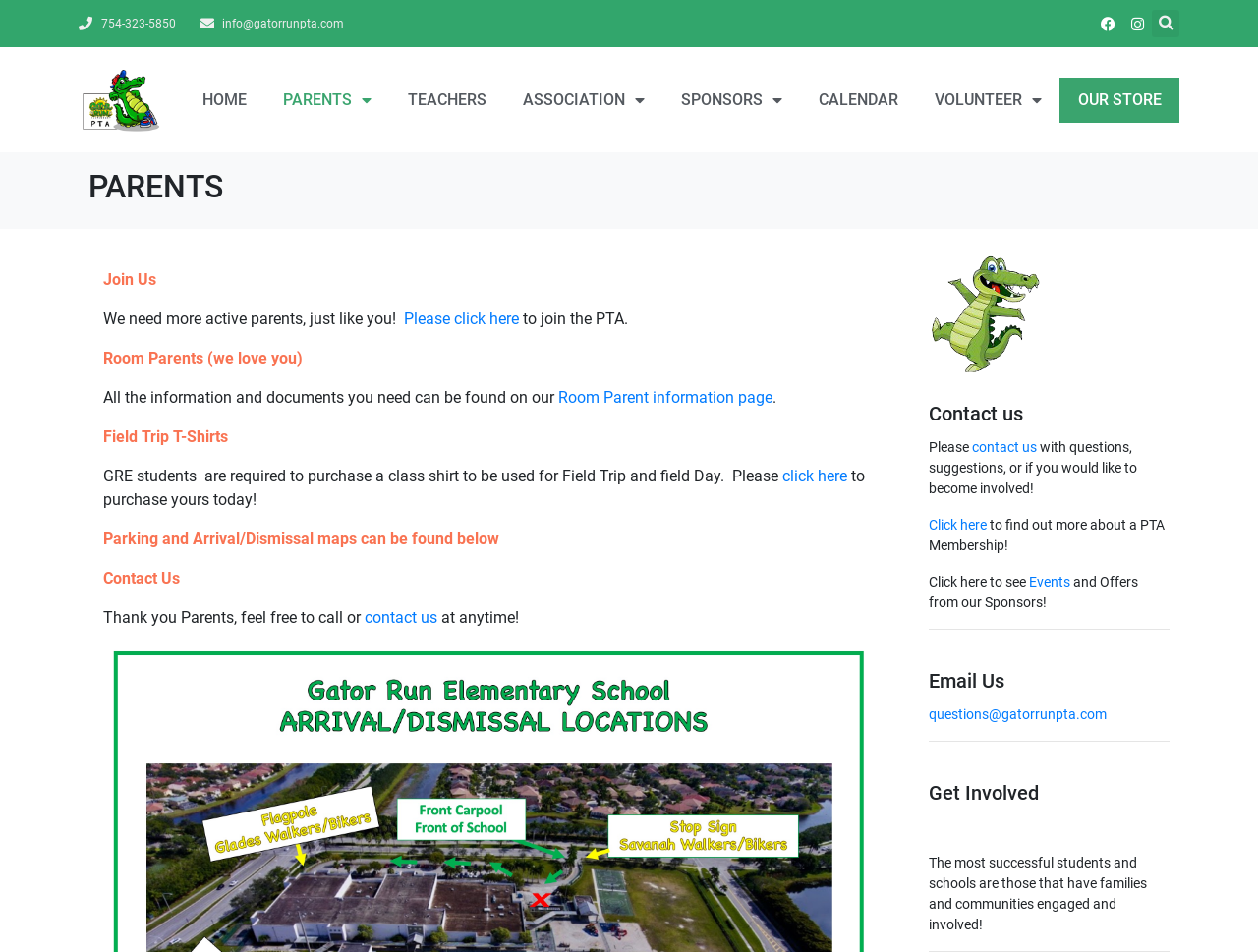What is the email address to contact the PTA? Based on the image, give a response in one word or a short phrase.

questions@gatorrunpta.com